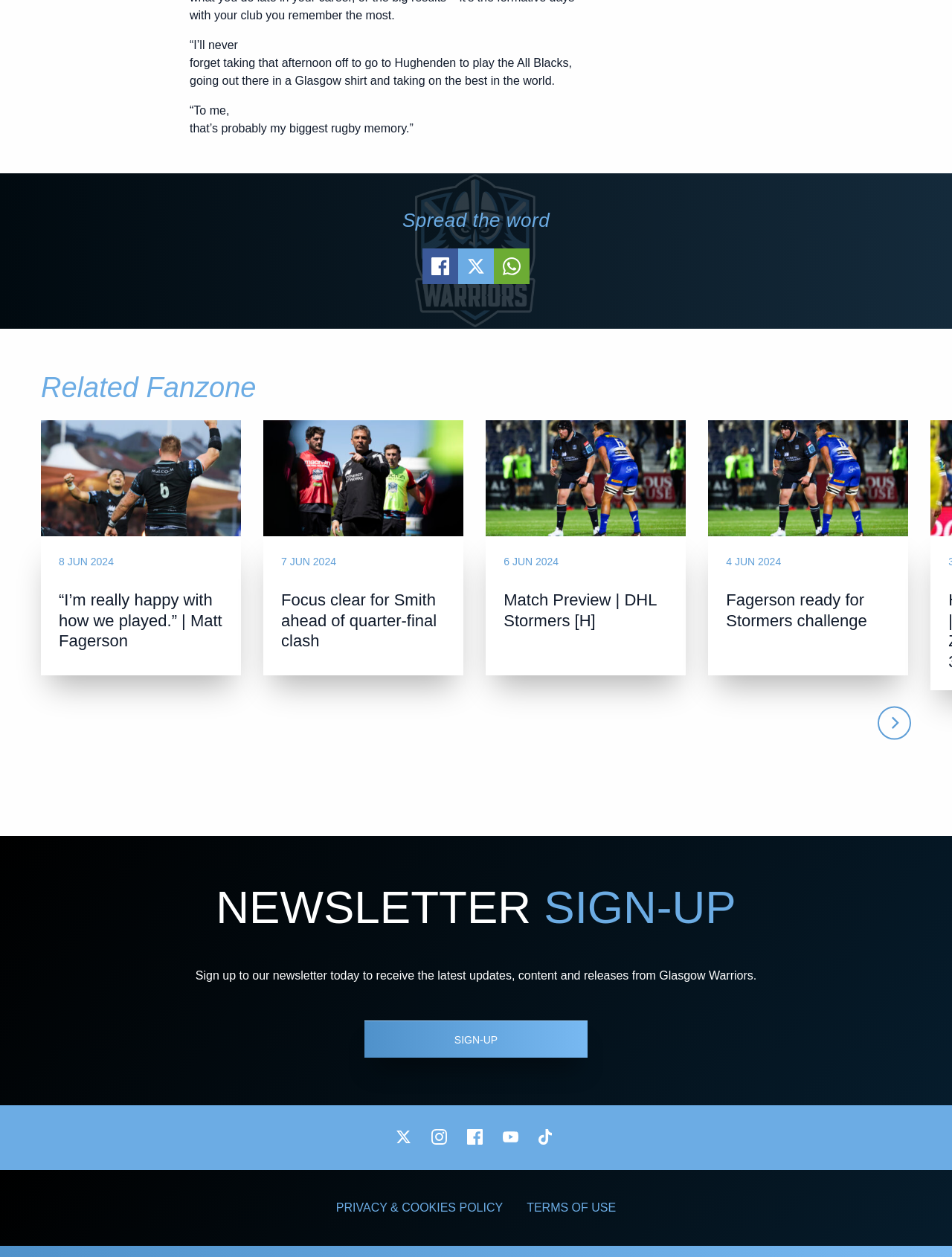What type of content is presented in the 'Related Fanzone' section?
Based on the visual information, provide a detailed and comprehensive answer.

The 'Related Fanzone' section contains links to articles with headings and timestamps, indicating that it presents rugby news articles related to the Glasgow Warriors team.